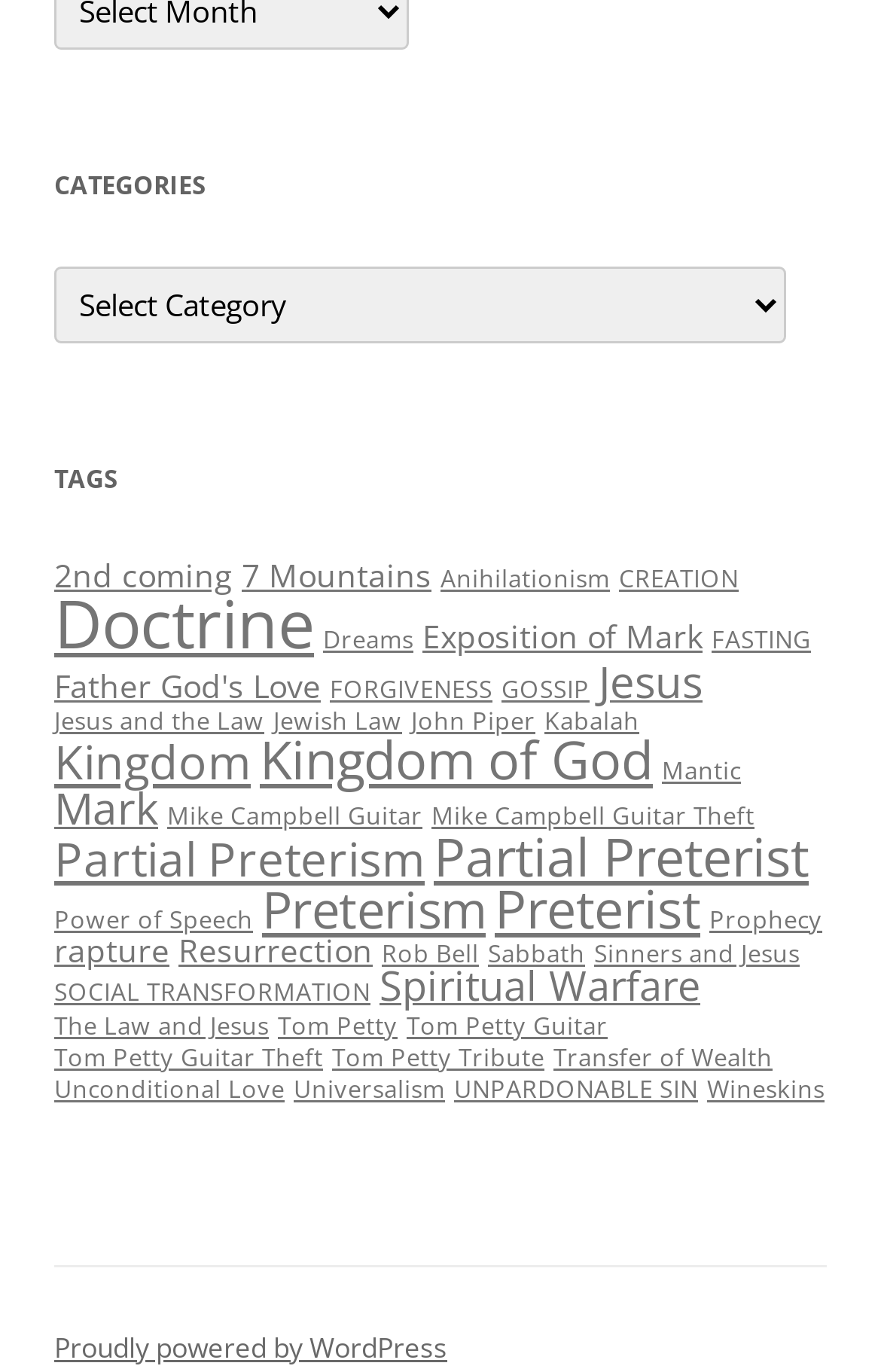Answer with a single word or phrase: 
How many categories are listed?

2